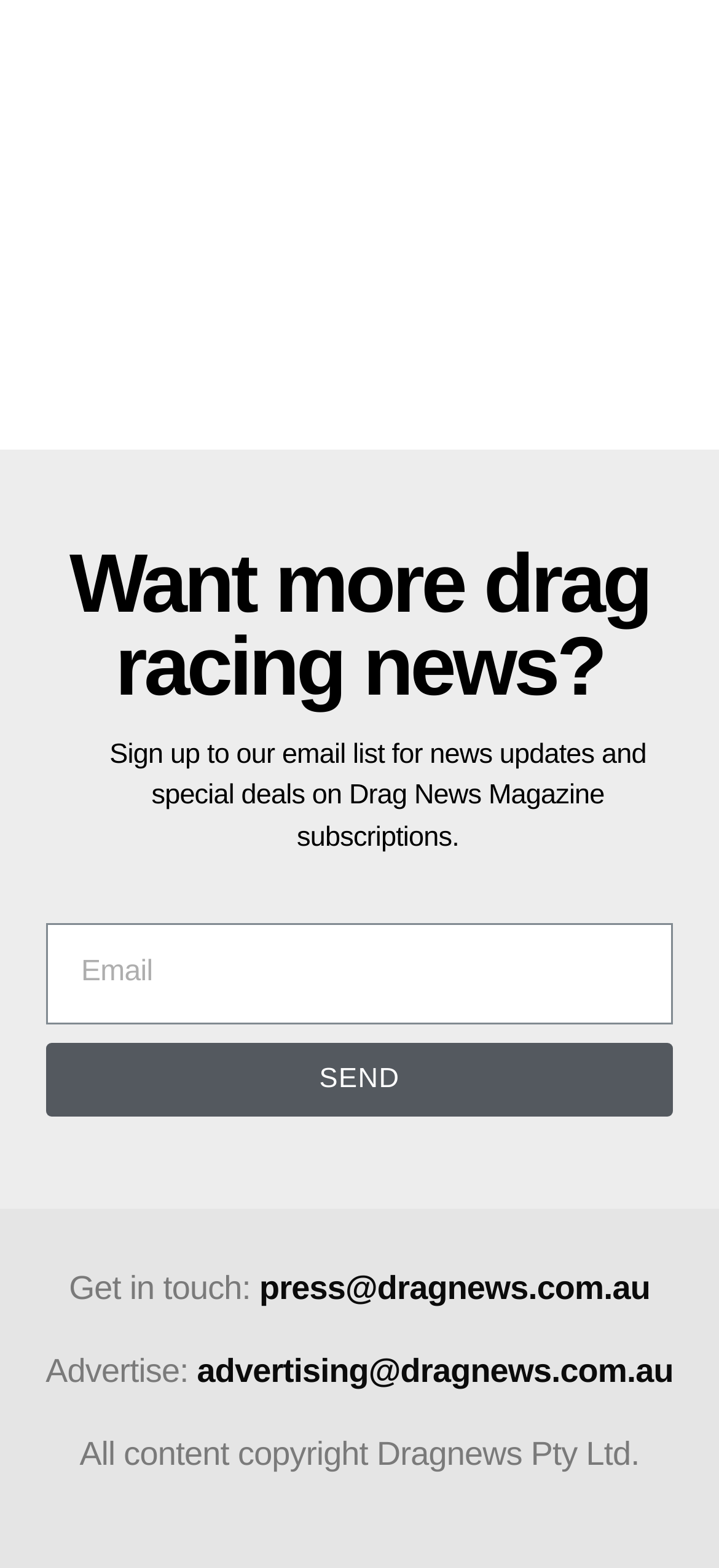What is the action of the 'SEND' button?
Using the details from the image, give an elaborate explanation to answer the question.

The 'SEND' button is located below the email textbox and is likely used to send the email subscription request, as indicated by its proximity to the textbox and the nearby text about signing up for news updates.